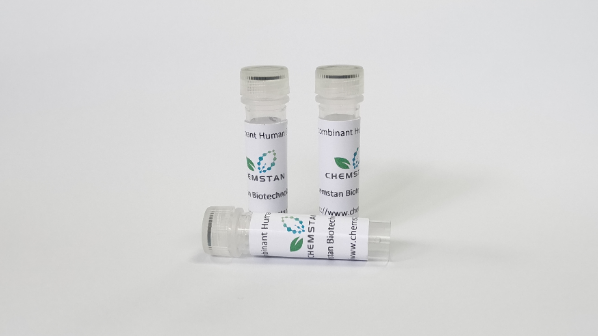Analyze the image and describe all key details you can observe.

The image showcases three vials prominently displaying labels for "Recombinant Human ST2s protein, C-His Tag," produced by Wuhan Chemstan Biotechnology Co., Ltd. The vials are arranged artistically with two standing upright and one lying horizontally, each clearly marked with the company name and product information. The labeling suggests a focus on high-quality biotechnology products. The backdrop is a clean, white surface, enhancing the professional and sterile appearance typical of laboratory products, making it ideal for scientific and research purposes.